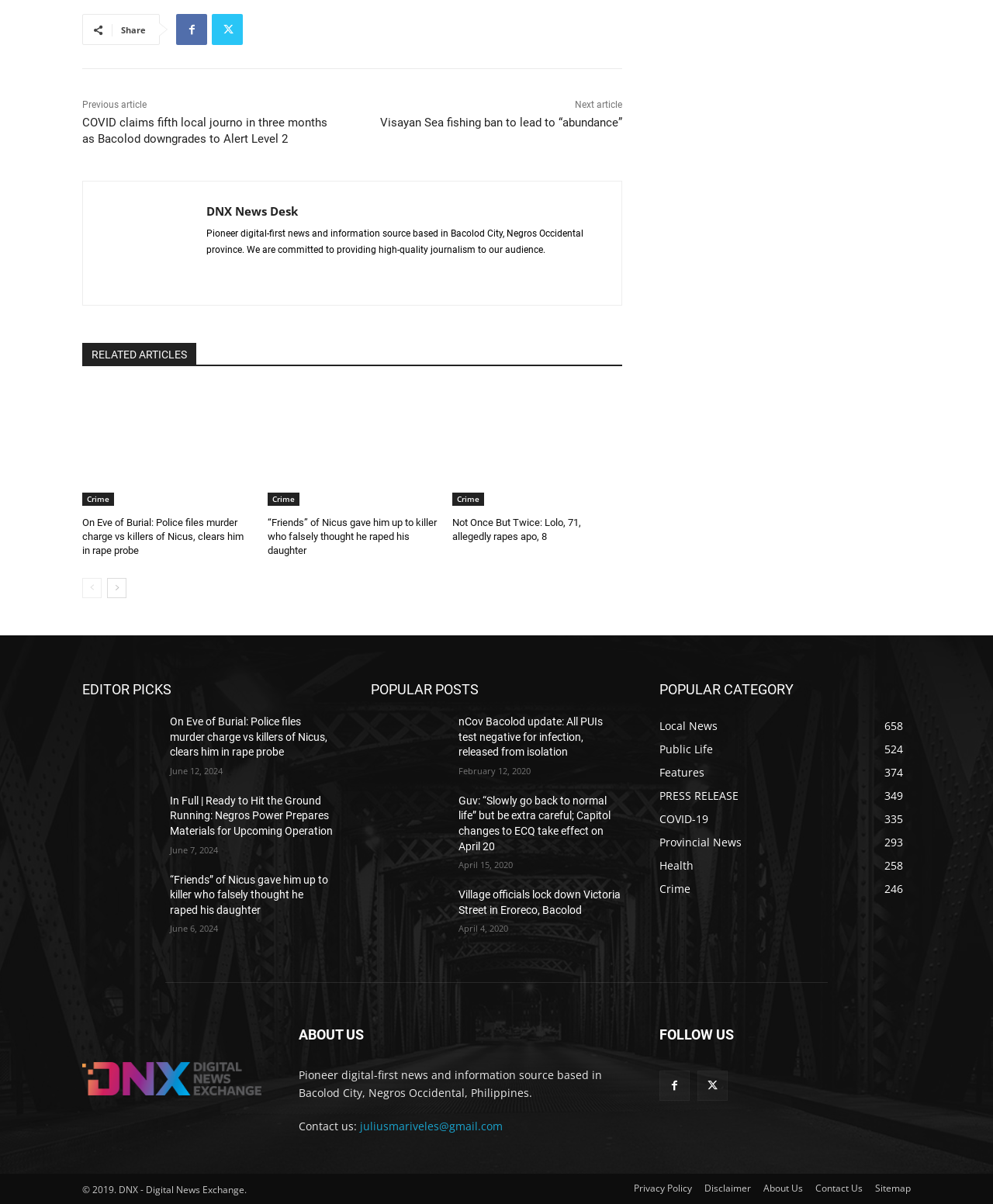From the webpage screenshot, predict the bounding box of the UI element that matches this description: "Contact Us".

[0.821, 0.98, 0.869, 0.994]